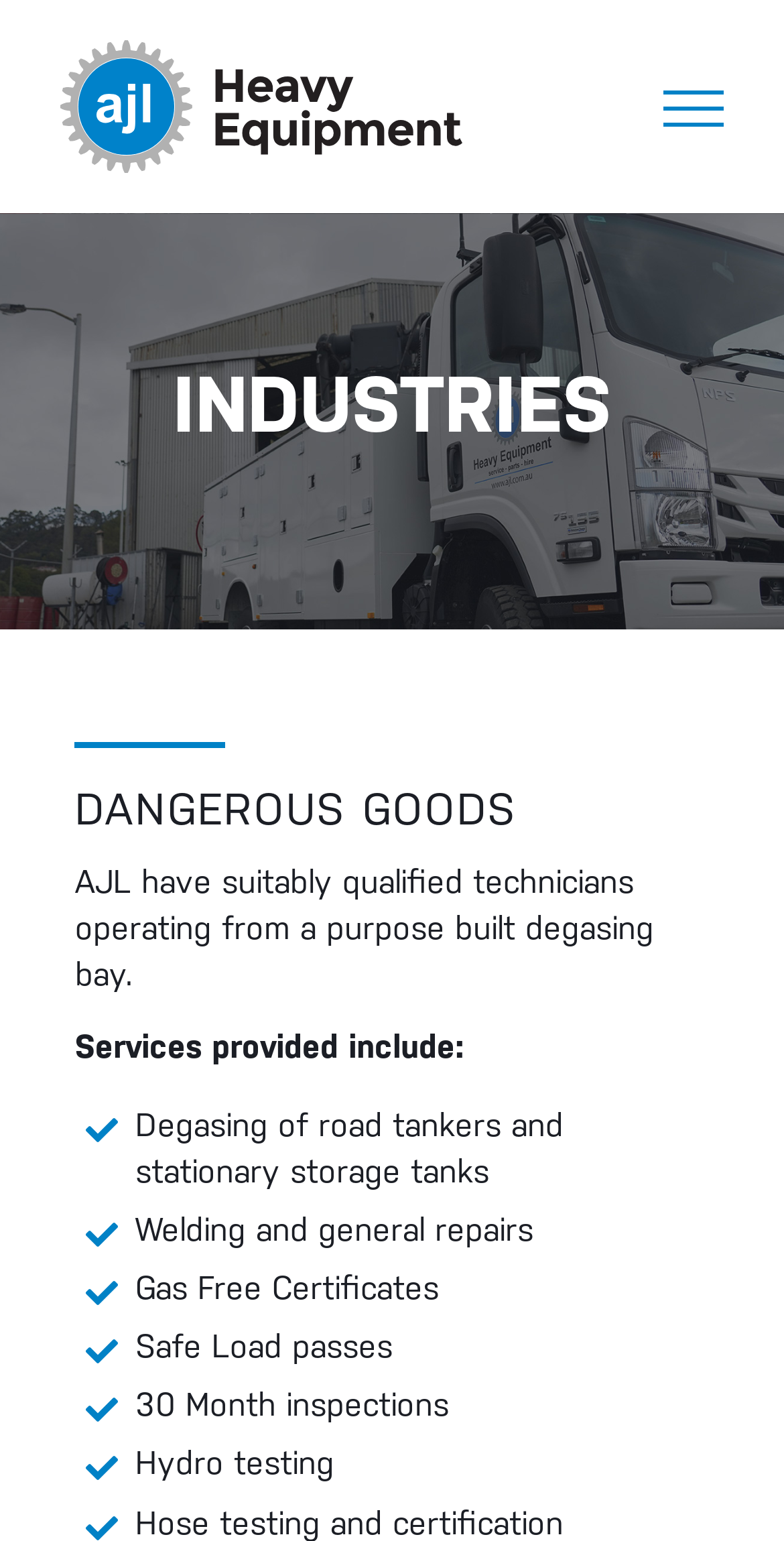What is the industry served?
Refer to the image and provide a detailed answer to the question.

The industry served is obtained from the logo link at the top left corner of the webpage, which is 'AJL | Heavy Equipment Logo', and also from the heading 'INDUSTRIES'.